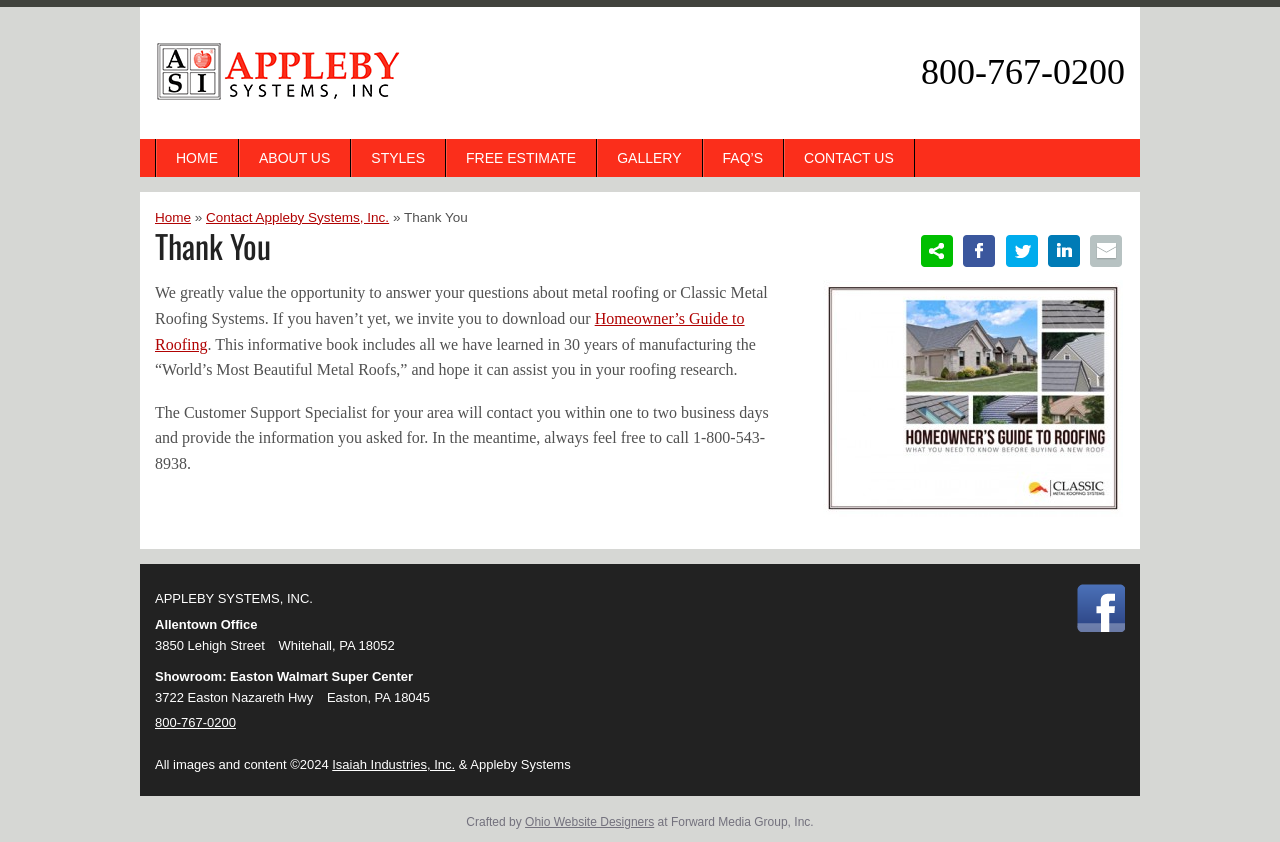By analyzing the image, answer the following question with a detailed response: What is the name of the guide being offered?

I found the name of the guide by reading the text on the webpage, which says 'If you haven’t yet, we invite you to download our Homeowner’s Guide to Roofing.' This indicates that the guide being offered is called the Homeowner’s Guide to Roofing.